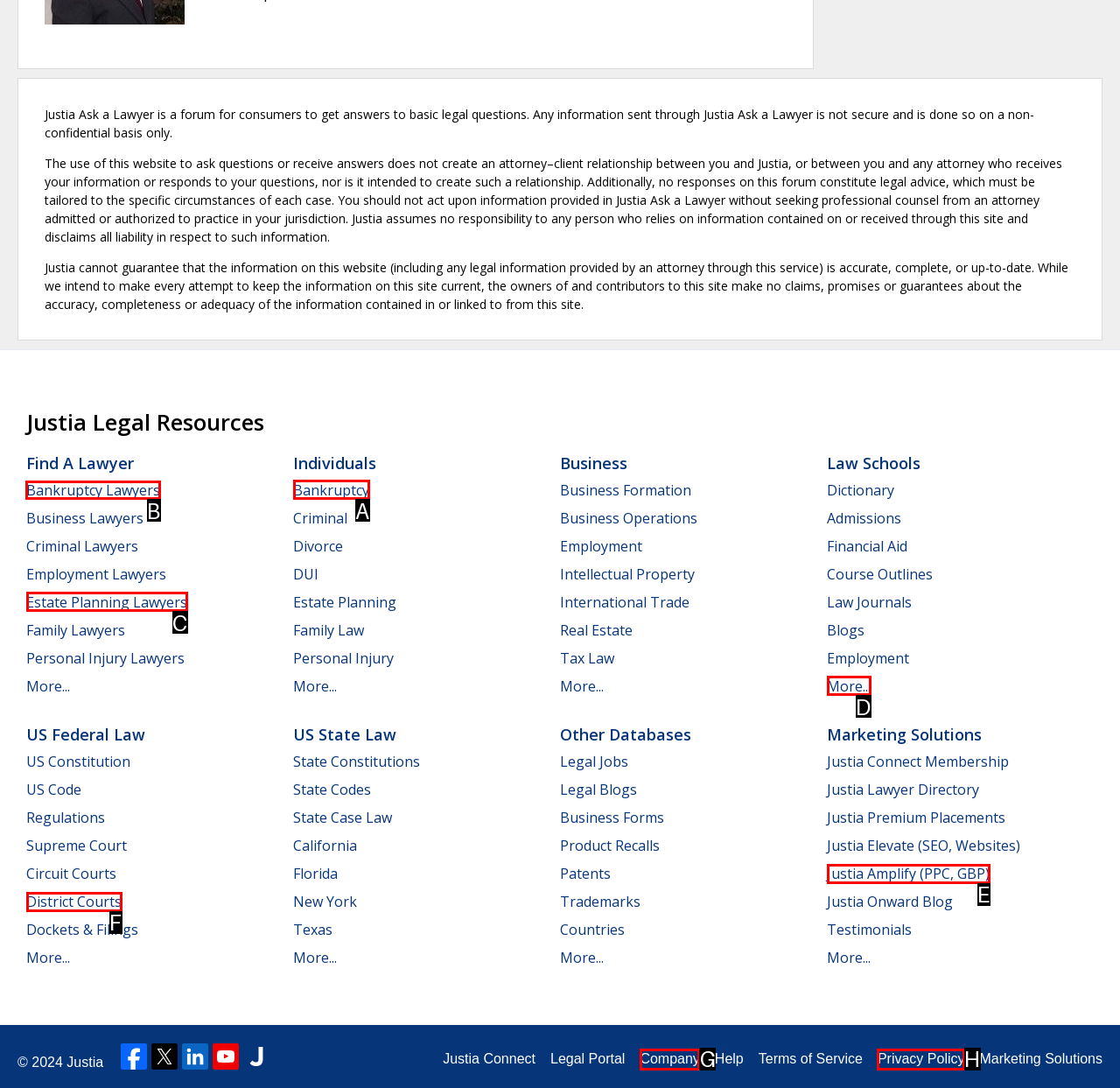Tell me which option I should click to complete the following task: Click on Bankruptcy Lawyers
Answer with the option's letter from the given choices directly.

B